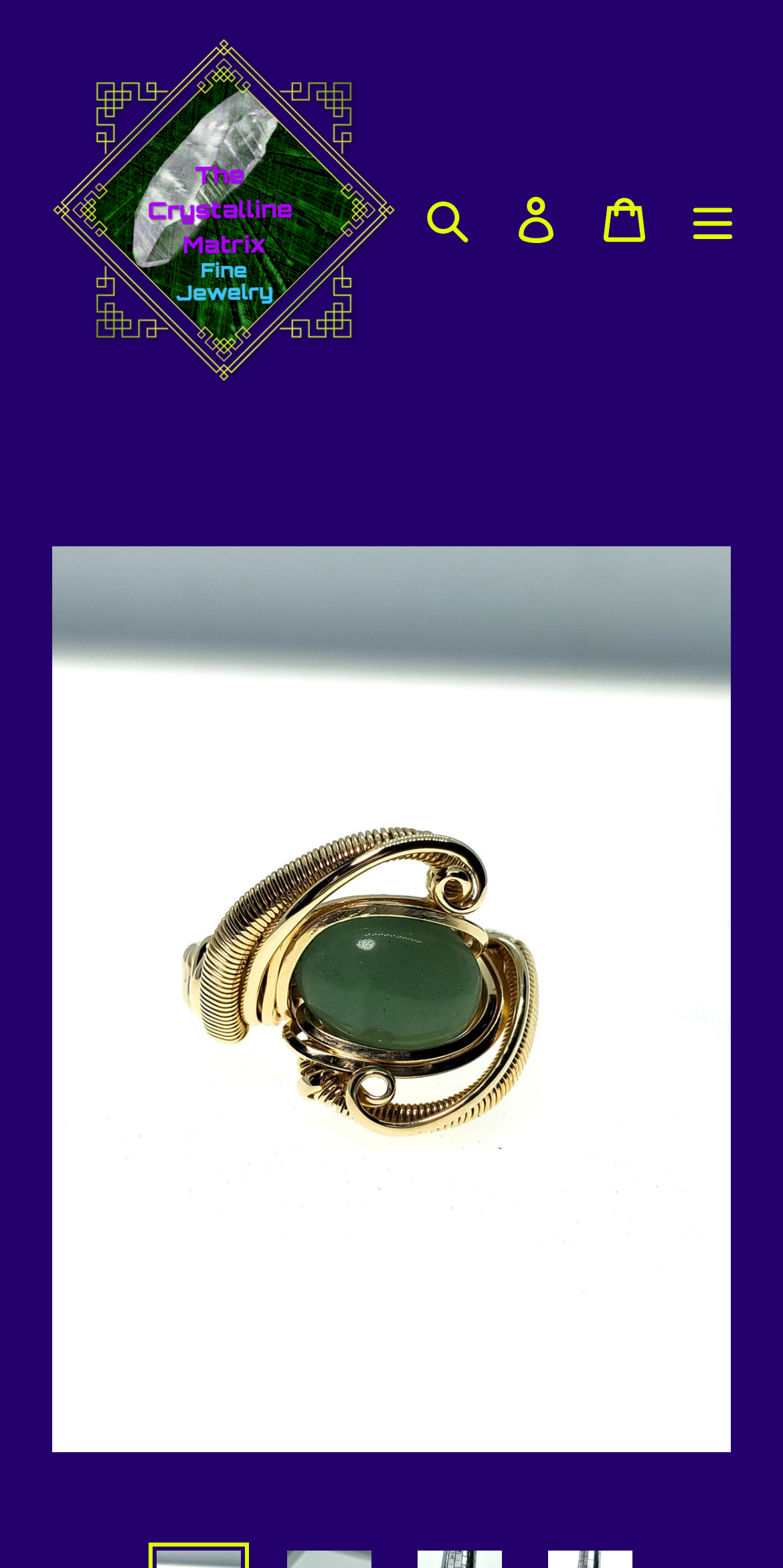Detail the webpage's structure and highlights in your description.

The webpage is about a product, specifically a "Green Aventurine Classy Ring" from "The Crystalline Matrix". At the top left, there is a link to the website's main page, accompanied by an image with the same name. 

On the top right, there are three links: "Search", "Log in", and "Cart", which are positioned side by side. The "Search" link is a button that, when clicked, opens a dialog box. 

Below the top section, there is a large image of the "Green Aventurine Classy Ring", taking up most of the page's width. 

Additionally, there is a "Menu" button at the top right corner, which, when expanded, controls a mobile navigation menu. 

The webpage also provides information about the product's availability, stating that sizes 5 and 10 are available now, but other sizes not listed will have a wait time of up to 1 business week to create.